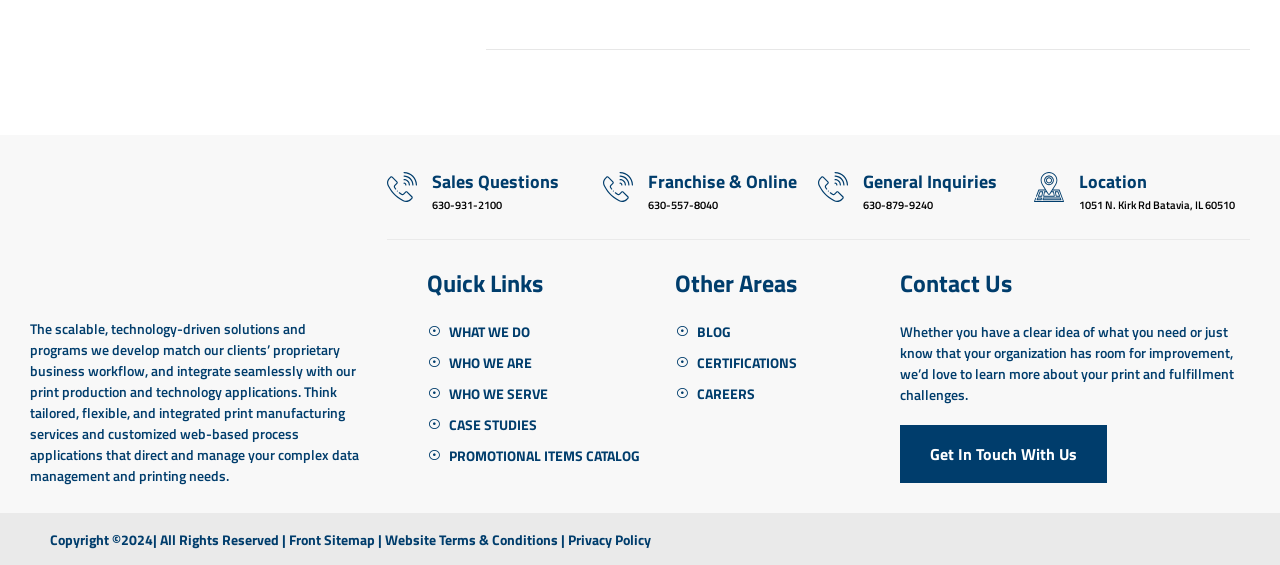Please identify the bounding box coordinates of the area that needs to be clicked to follow this instruction: "Check the news category".

None